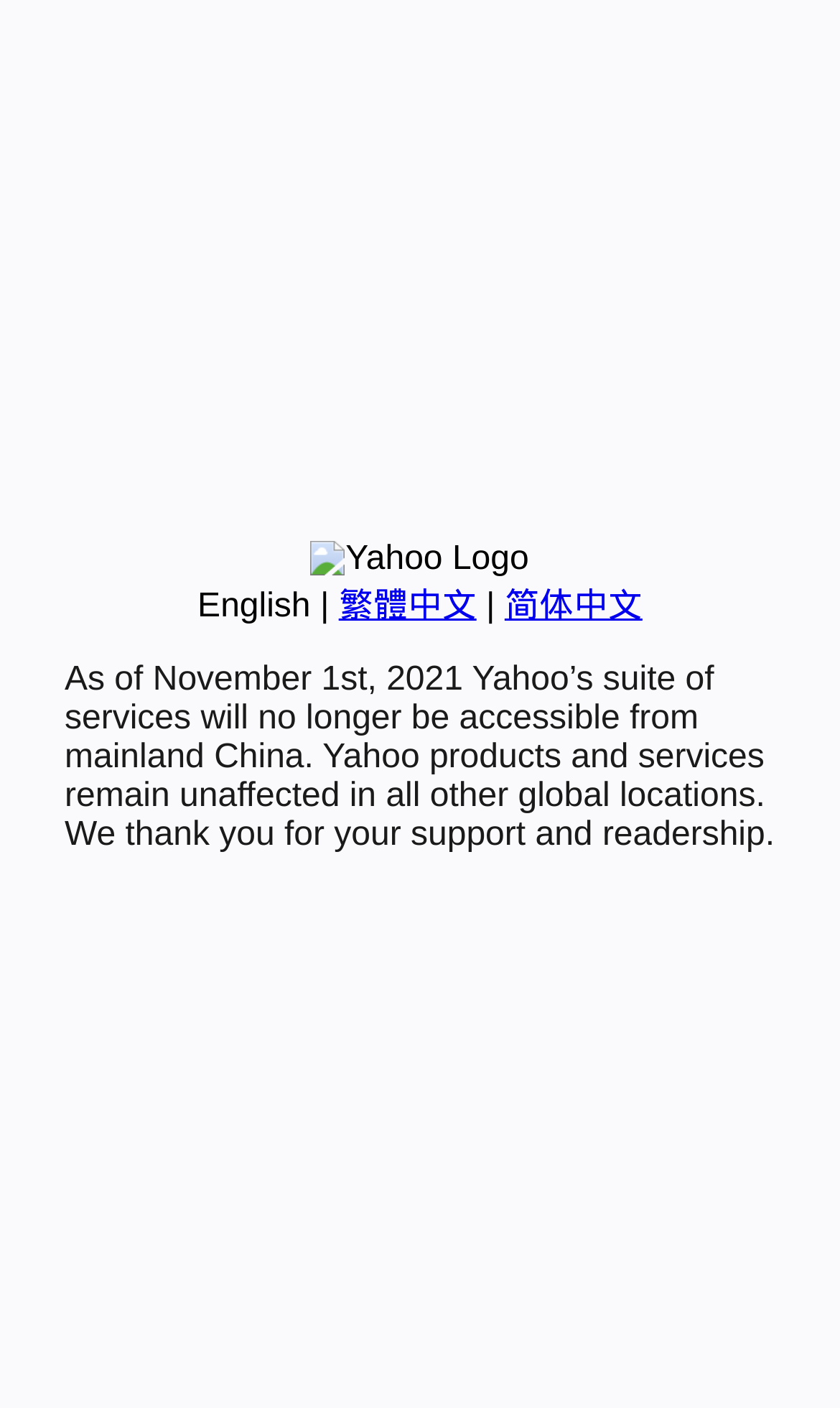Identify the coordinates of the bounding box for the element described below: "November 2015". Return the coordinates as four float numbers between 0 and 1: [left, top, right, bottom].

None